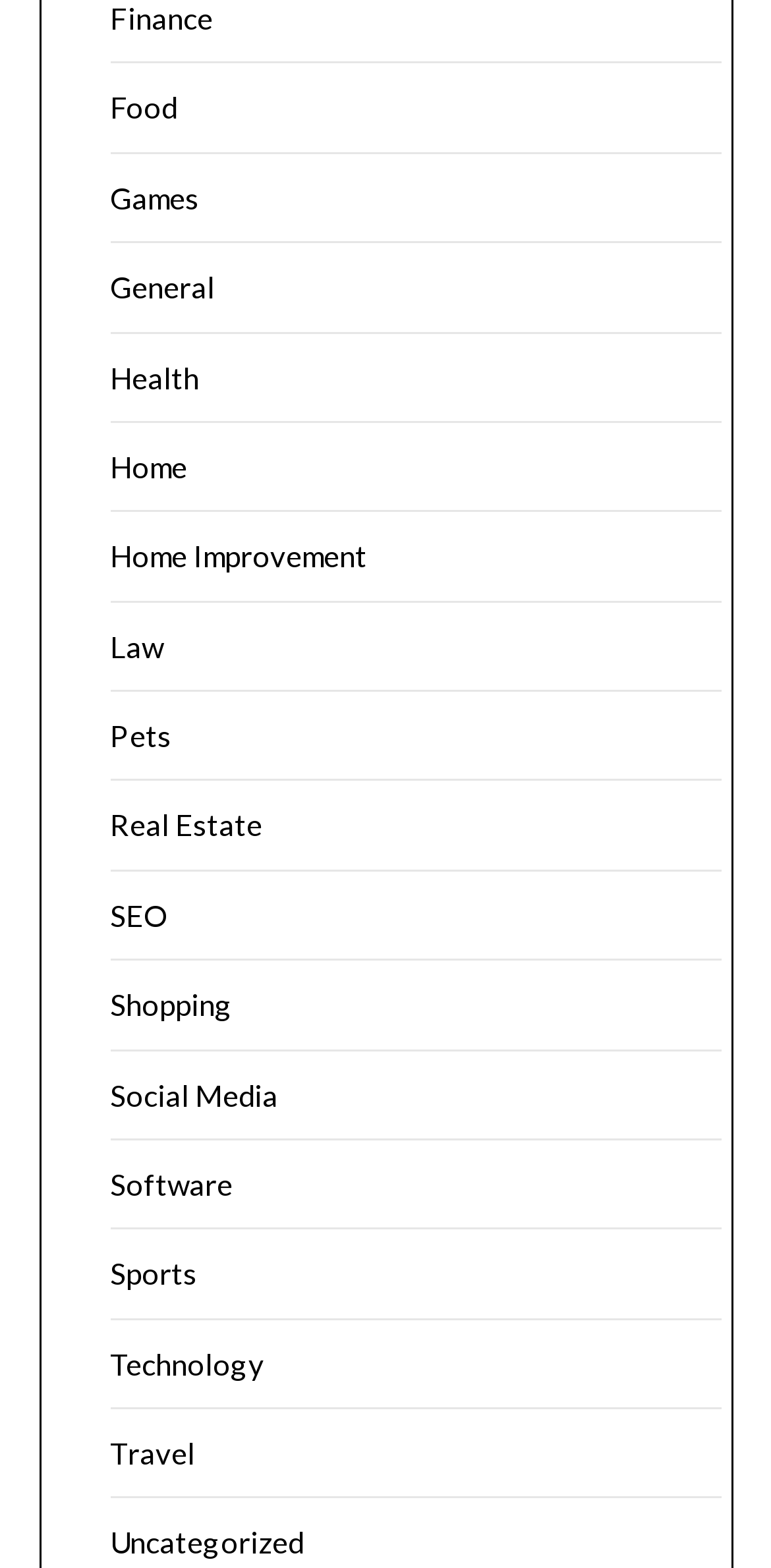Please analyze the image and give a detailed answer to the question:
What categories are available on this webpage?

By examining the links on the webpage, I can see that there are multiple categories available, including Finance, Food, Games, General, Health, Home, Home Improvement, Law, Pets, Real Estate, SEO, Shopping, Social Media, Software, Sports, Technology, Travel, and Uncategorized.